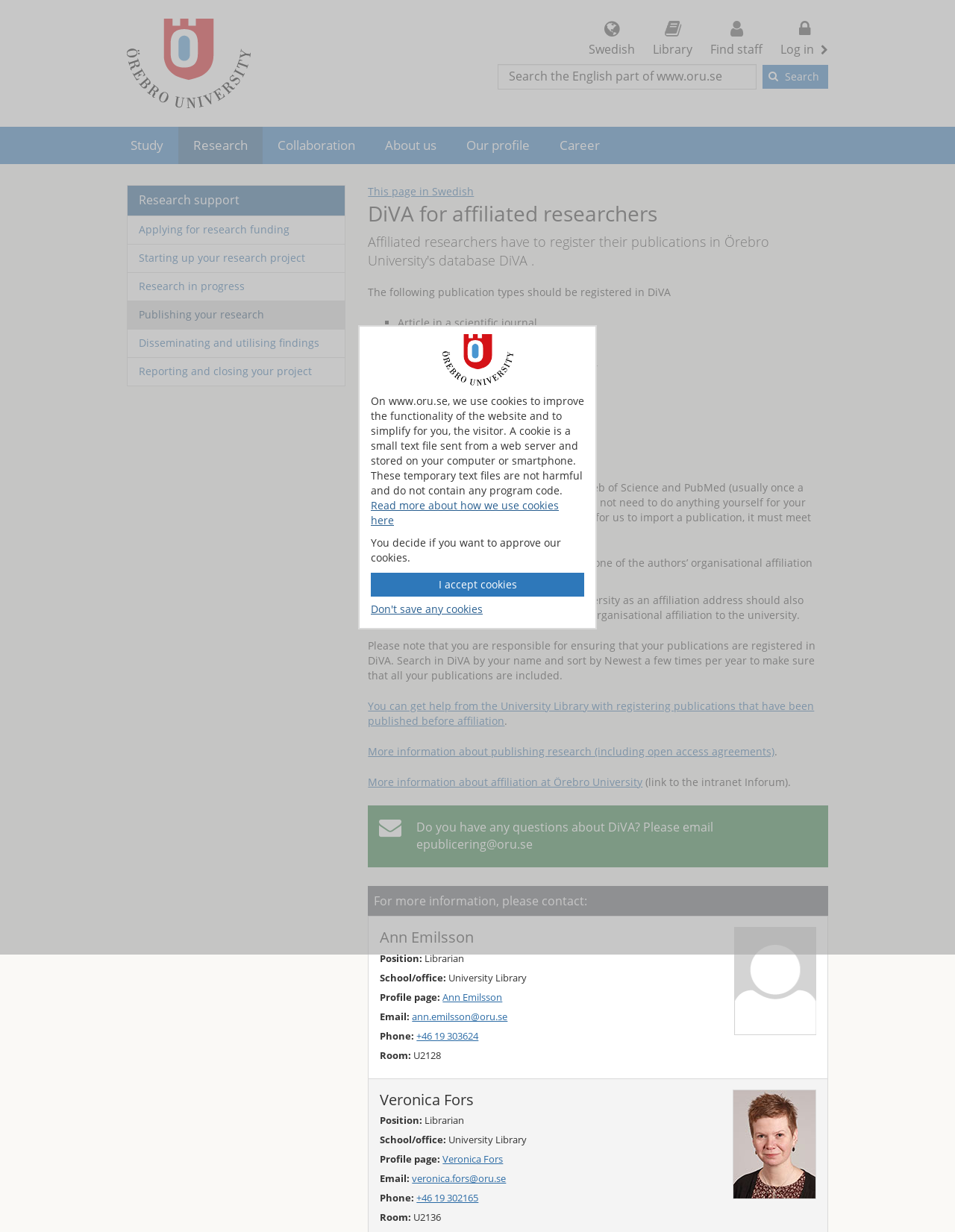Summarize the webpage comprehensively, mentioning all visible components.

The webpage is about DiVA, a database for affiliated researchers at Örebro University. At the top, there is a logotype and a function menu with links to Swedish, Library, Find staff, and Log in. Below this, there is a search bar to search the English part of the website. 

On the left side, there is a main navigation menu with links to Study, Research, Collaboration, About us, Our profile, and Career. Below this, there is a sub-menu with links related to research support, such as applying for research funding, starting up a research project, and publishing research.

The main content of the webpage is about registering publications in DiVA. There is a heading "DiVA for affiliated researchers" followed by a list of publication types that should be registered in DiVA, including articles in scientific journals, books, conference papers, doctoral dissertations, and reports. 

The webpage also explains that the library regularly imports records from Web of Science and PubMed, and provides requirements for importing publications. Additionally, it notes that researchers are responsible for ensuring their publications are registered in DiVA and provides links to get help from the University Library and to find more information about publishing research and affiliation at Örebro University.

At the bottom, there is a section "For more information, please contact:" with a table containing contact information for two librarians, Ann Emilsson and Veronica Fors, including their position, school/office, profile page, email, phone number, and room number.